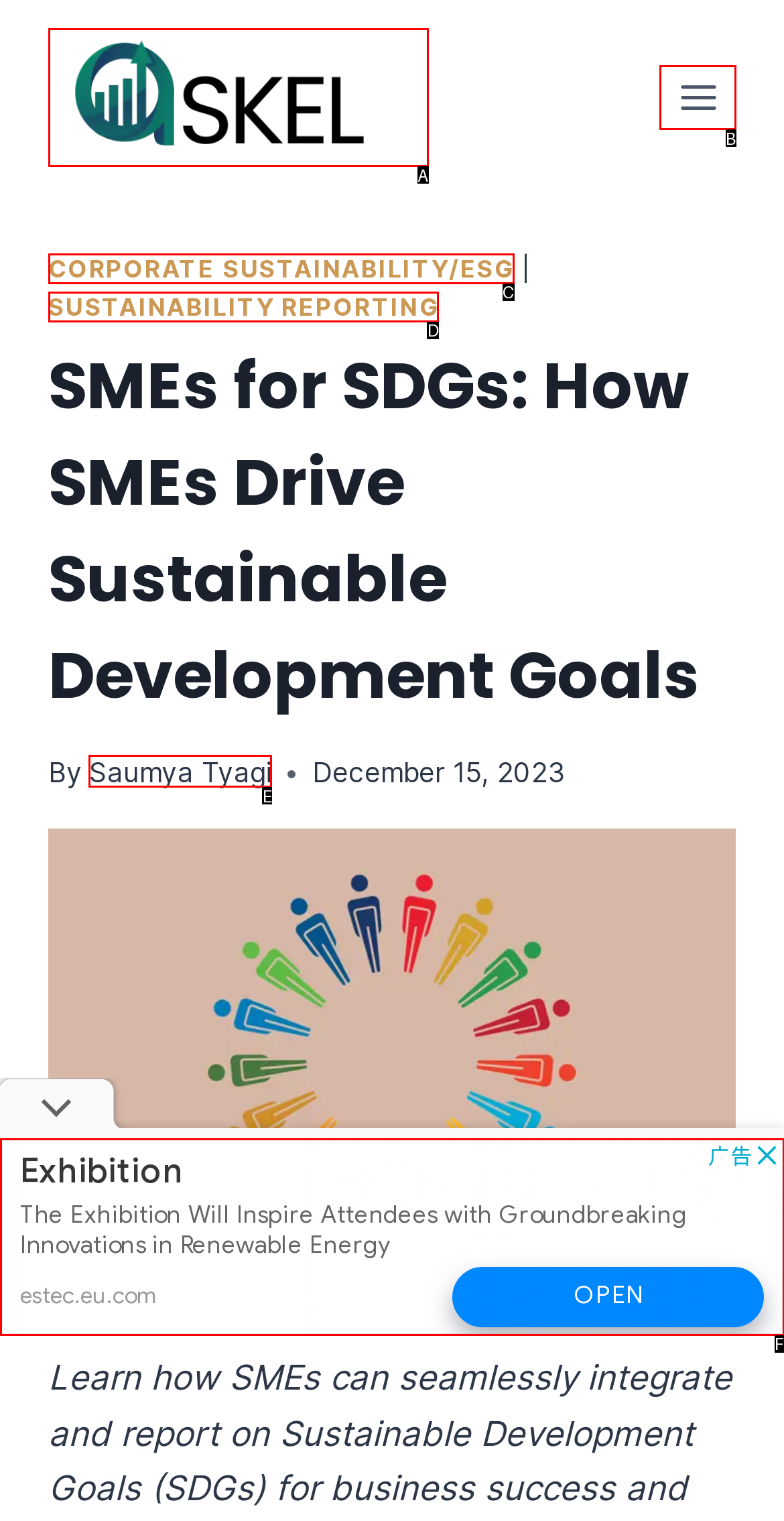Identify which HTML element matches the description: Proceedings
Provide your answer in the form of the letter of the correct option from the listed choices.

None